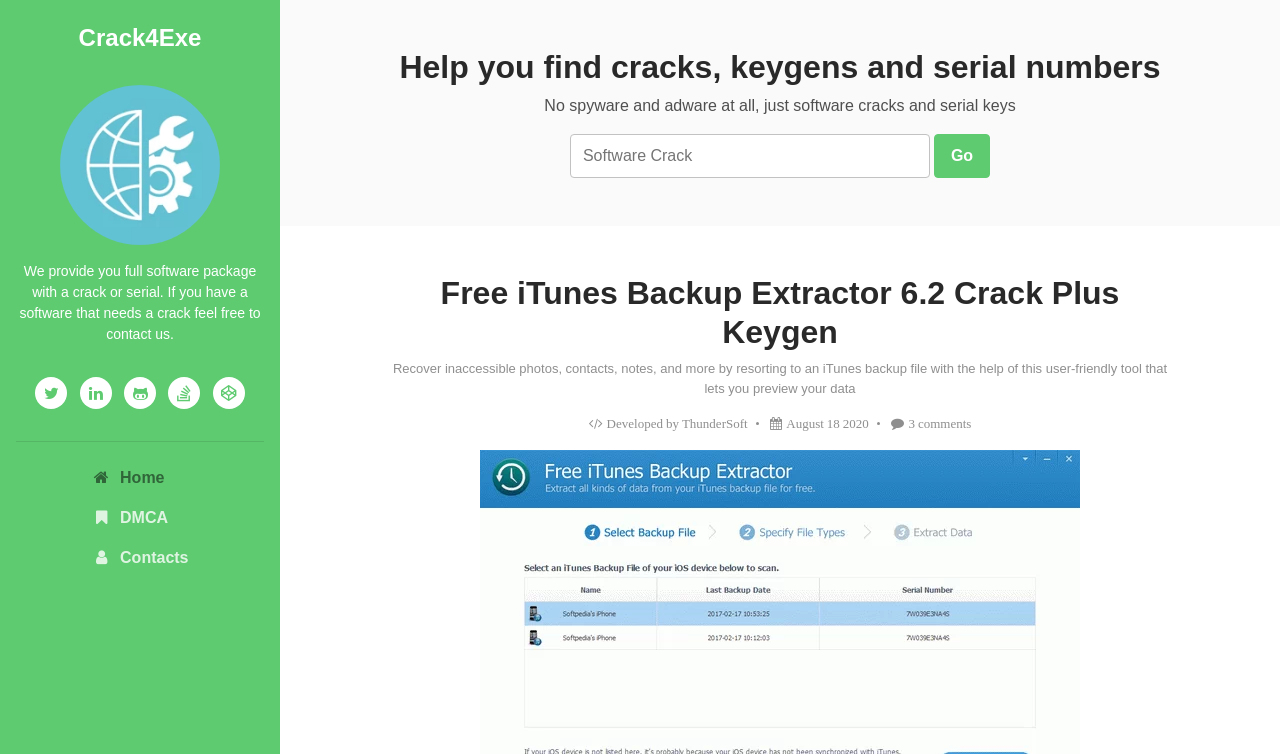Answer the following in one word or a short phrase: 
What is the purpose of the software described on this webpage?

Recover inaccessible data